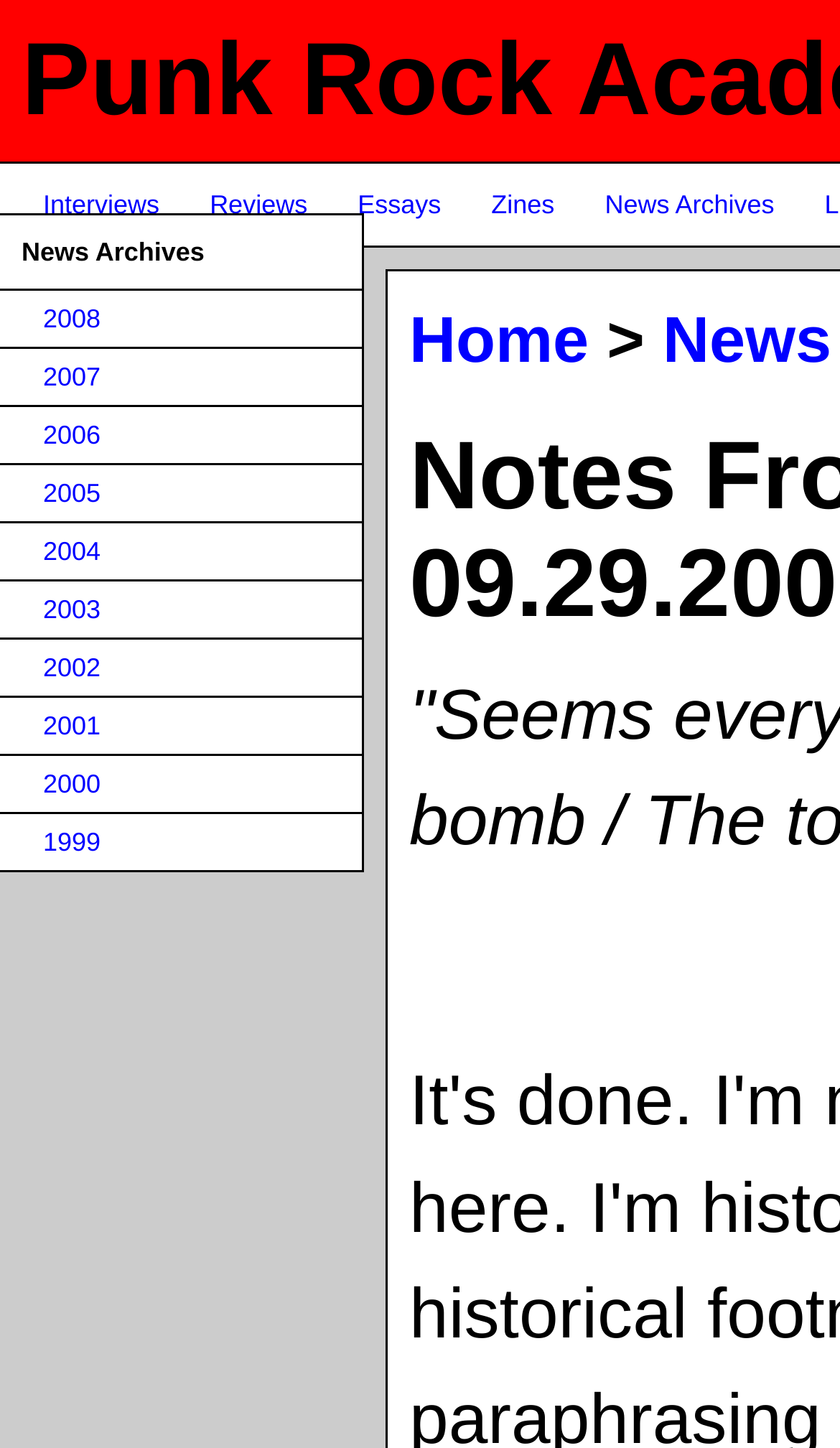Show the bounding box coordinates of the region that should be clicked to follow the instruction: "browse Zines."

[0.585, 0.131, 0.66, 0.152]